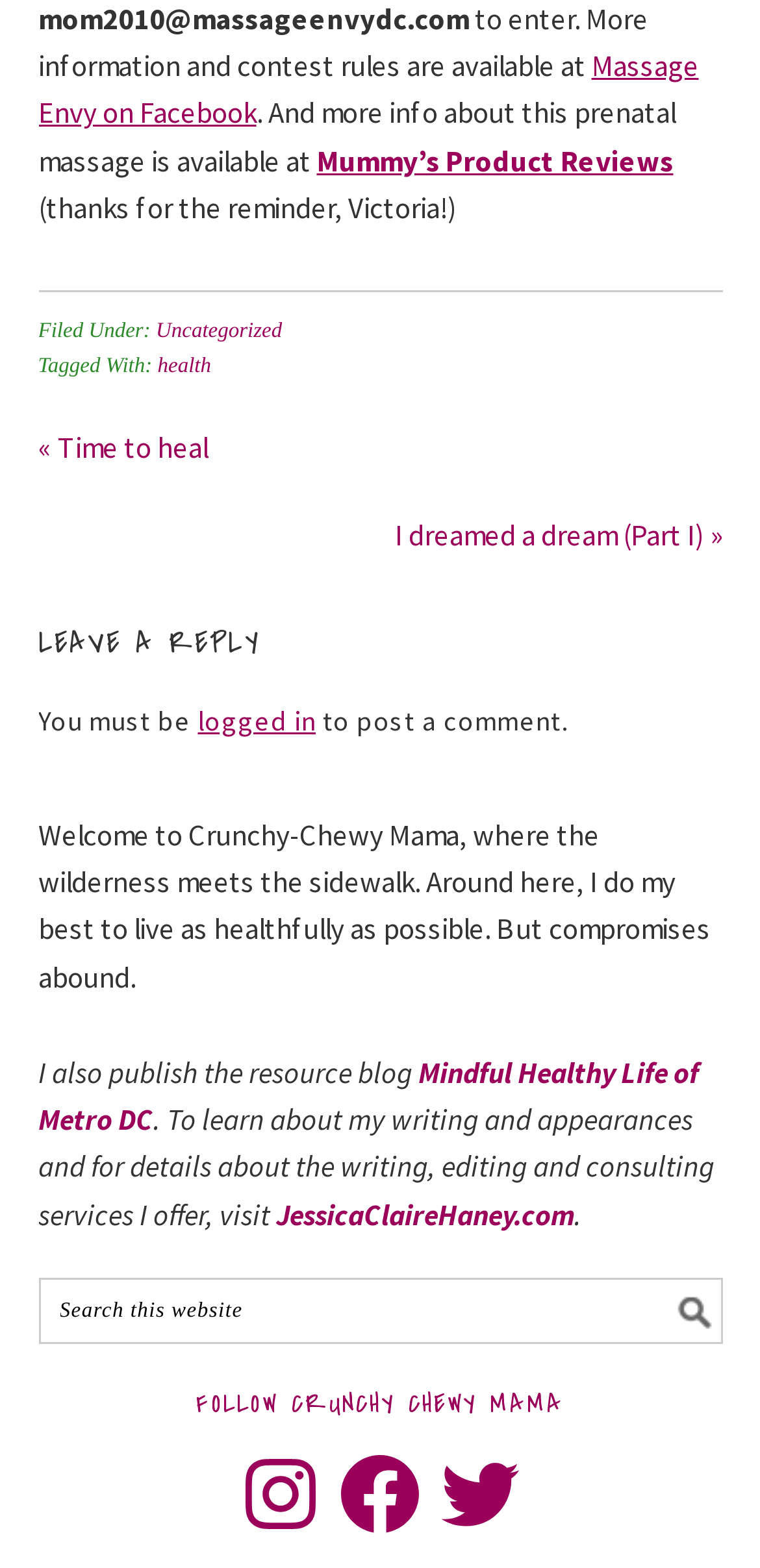What is the title of the previous post? Using the information from the screenshot, answer with a single word or phrase.

Time to heal